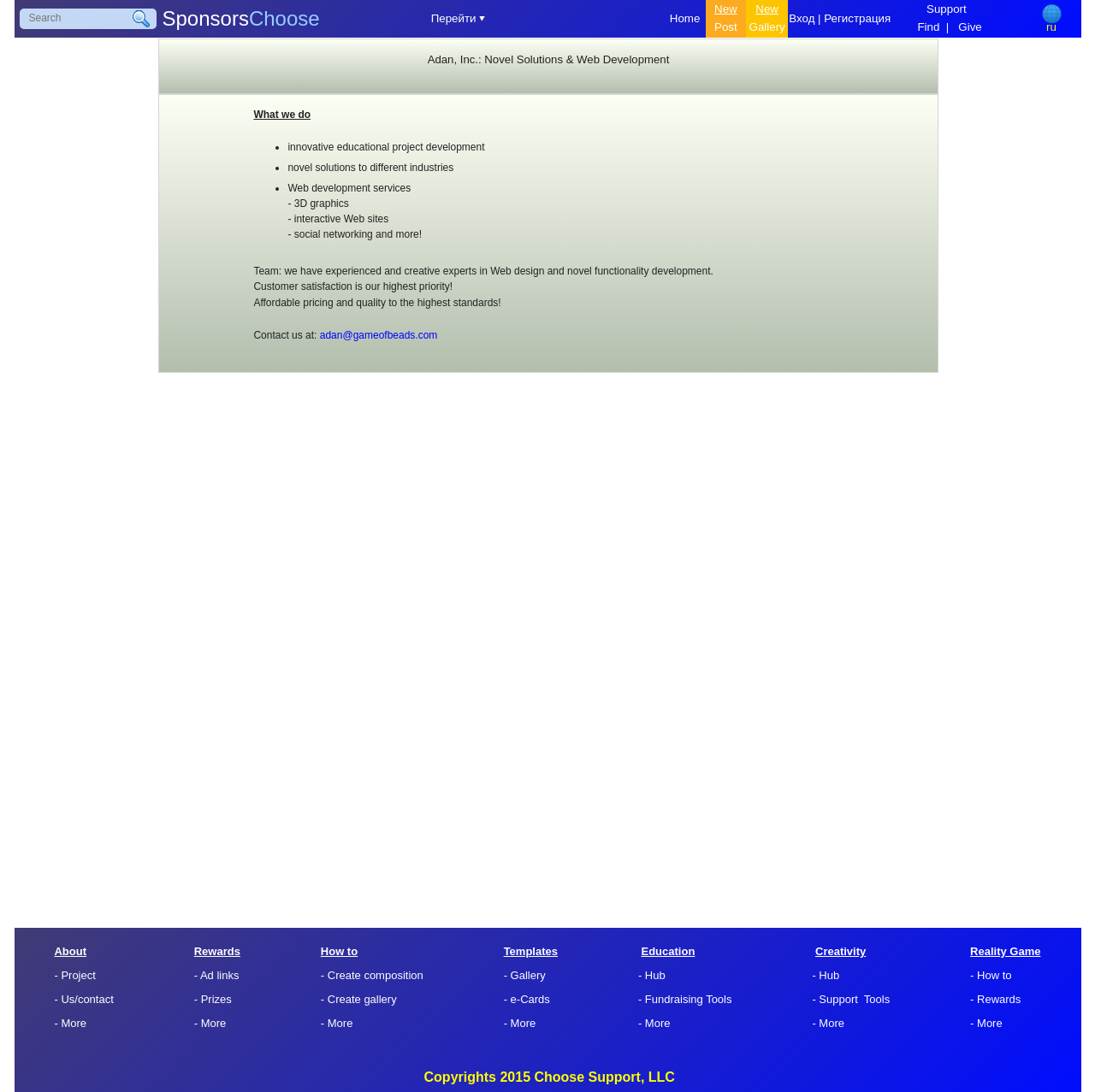Please provide a detailed answer to the question below based on the screenshot: 
What is the highest priority of Adan, Inc.?

The webpage states that 'Customer satisfaction is our highest priority!' indicating that Adan, Inc. prioritizes customer satisfaction above all else.